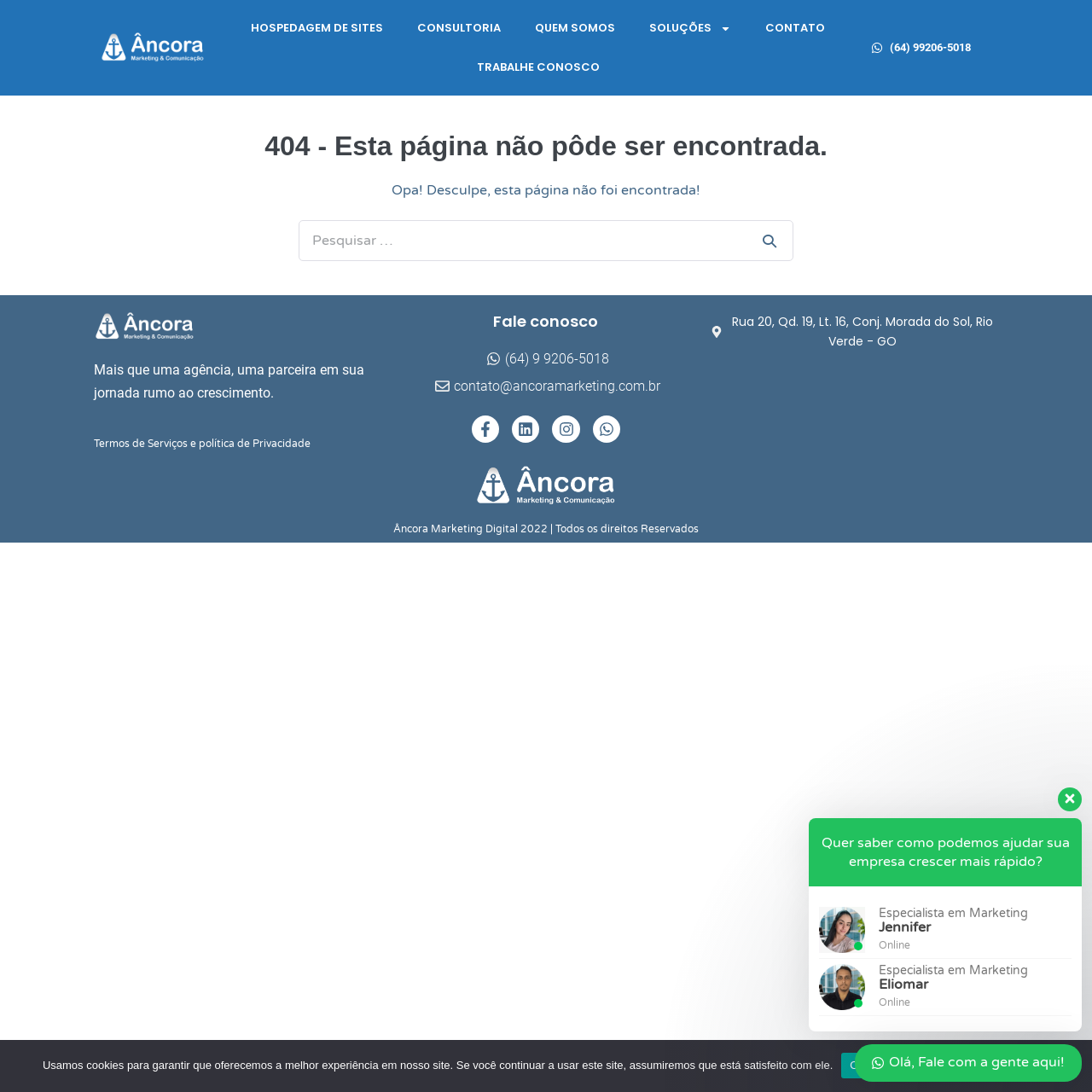Pinpoint the bounding box coordinates of the clickable element to carry out the following instruction: "Go to HOSPEDAGEM DE SITES."

[0.214, 0.008, 0.367, 0.044]